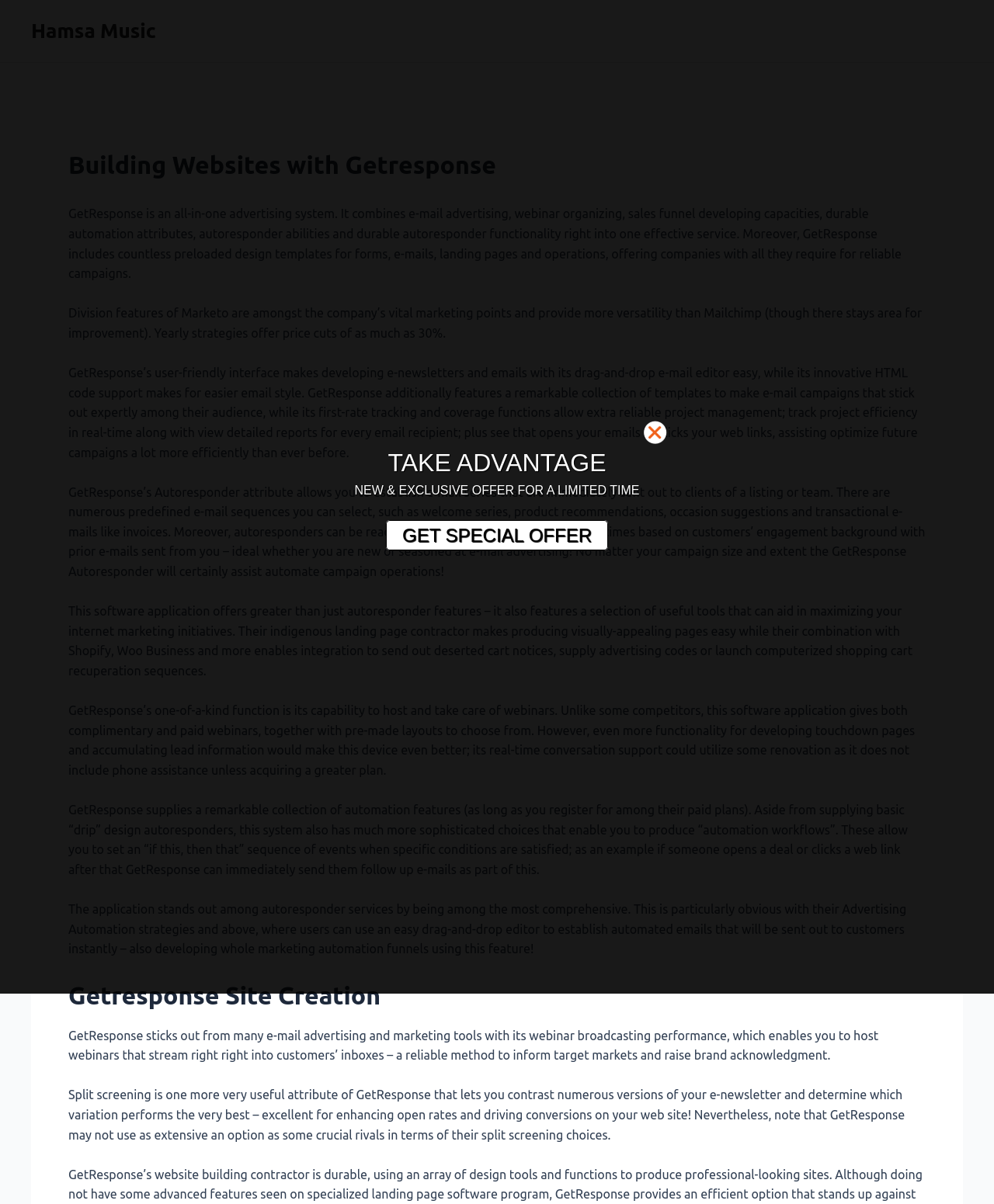What is GetResponse?
Please provide a detailed and comprehensive answer to the question.

Based on the webpage content, GetResponse is described as an all-in-one advertising system that combines email advertising, webinar organizing, sales funnel developing capacities, durable automation attributes, autoresponder abilities, and durable autoresponder functionality into one effective service.